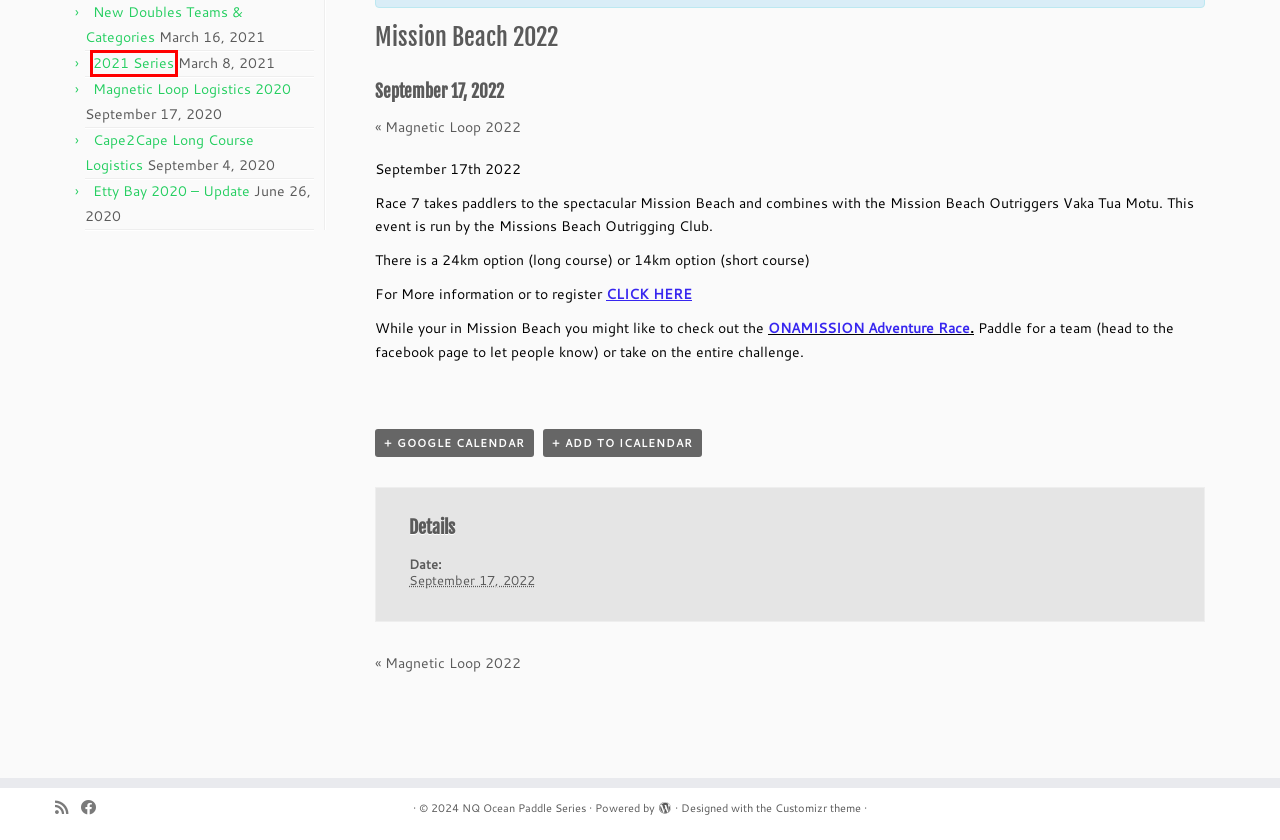Look at the screenshot of a webpage where a red rectangle bounding box is present. Choose the webpage description that best describes the new webpage after clicking the element inside the red bounding box. Here are the candidates:
A. 2021 Series – NQ Ocean Paddle Series
B. Ona Mission Multisport Adventure - CCMC : CCMC
C. AOCRA | Event Details
D. Customizr WordPress Theme | Press Customizr
E. Cape2Cape Long Course Logistics – NQ Ocean Paddle Series
F. New Doubles Teams & Categories – NQ Ocean Paddle Series
G. Magnetic Loop 2022 – NQ Ocean Paddle Series
H. Magnetic Loop Logistics 2020 – NQ Ocean Paddle Series

A